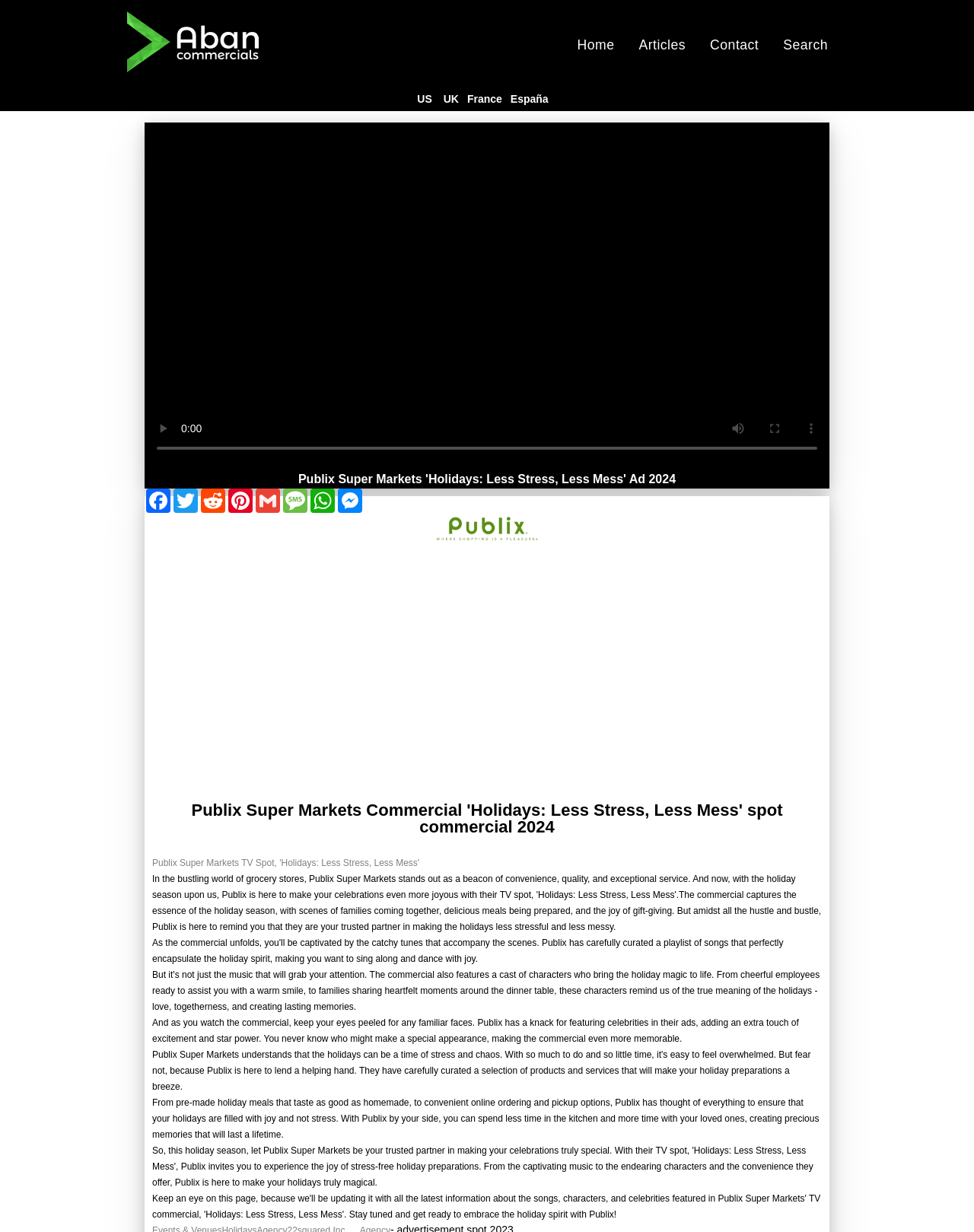Identify the bounding box coordinates of the section to be clicked to complete the task described by the following instruction: "Read sports news". The coordinates should be four float numbers between 0 and 1, formatted as [left, top, right, bottom].

None